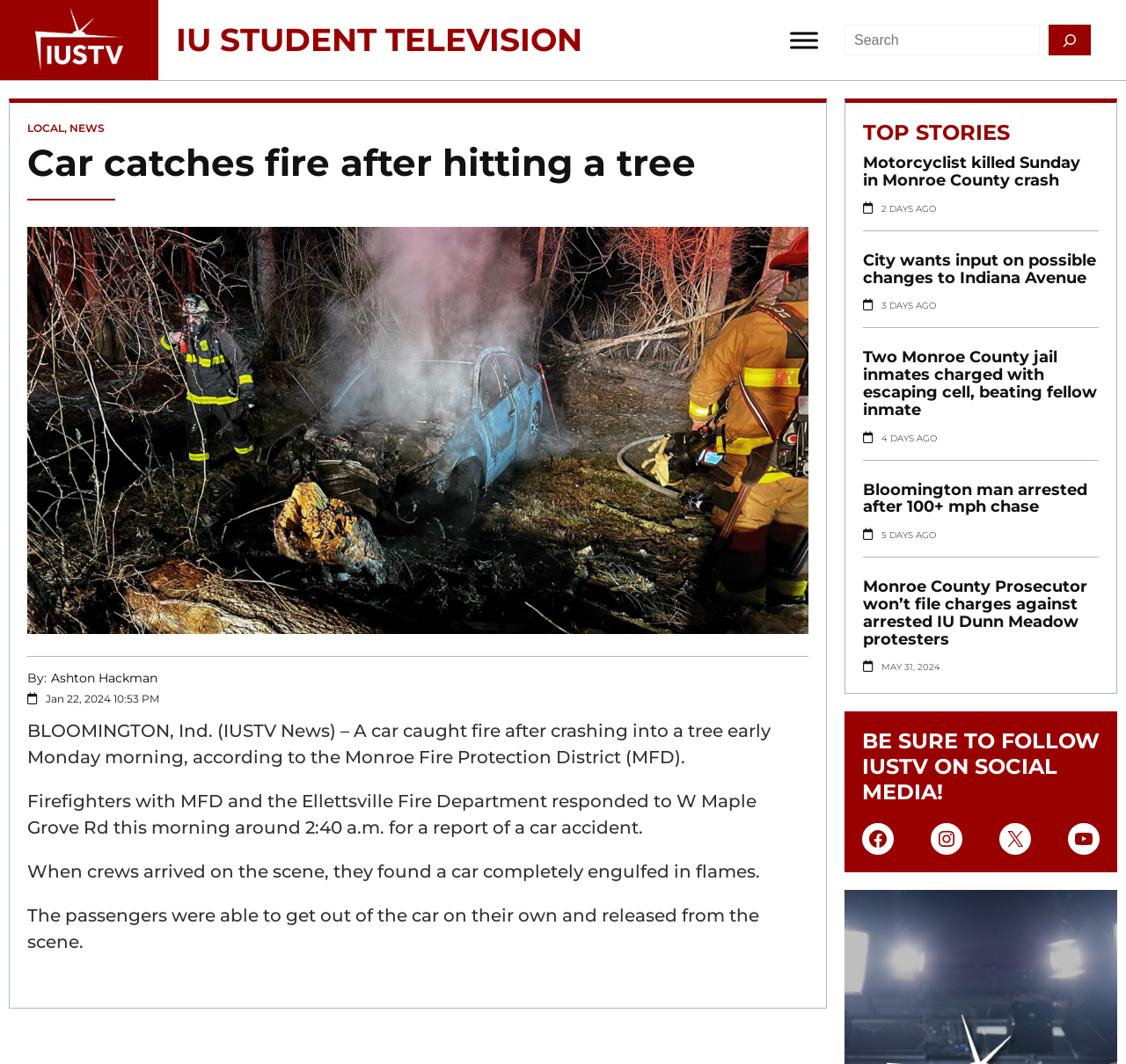Please find the bounding box coordinates of the section that needs to be clicked to achieve this instruction: "Explore Finance".

None